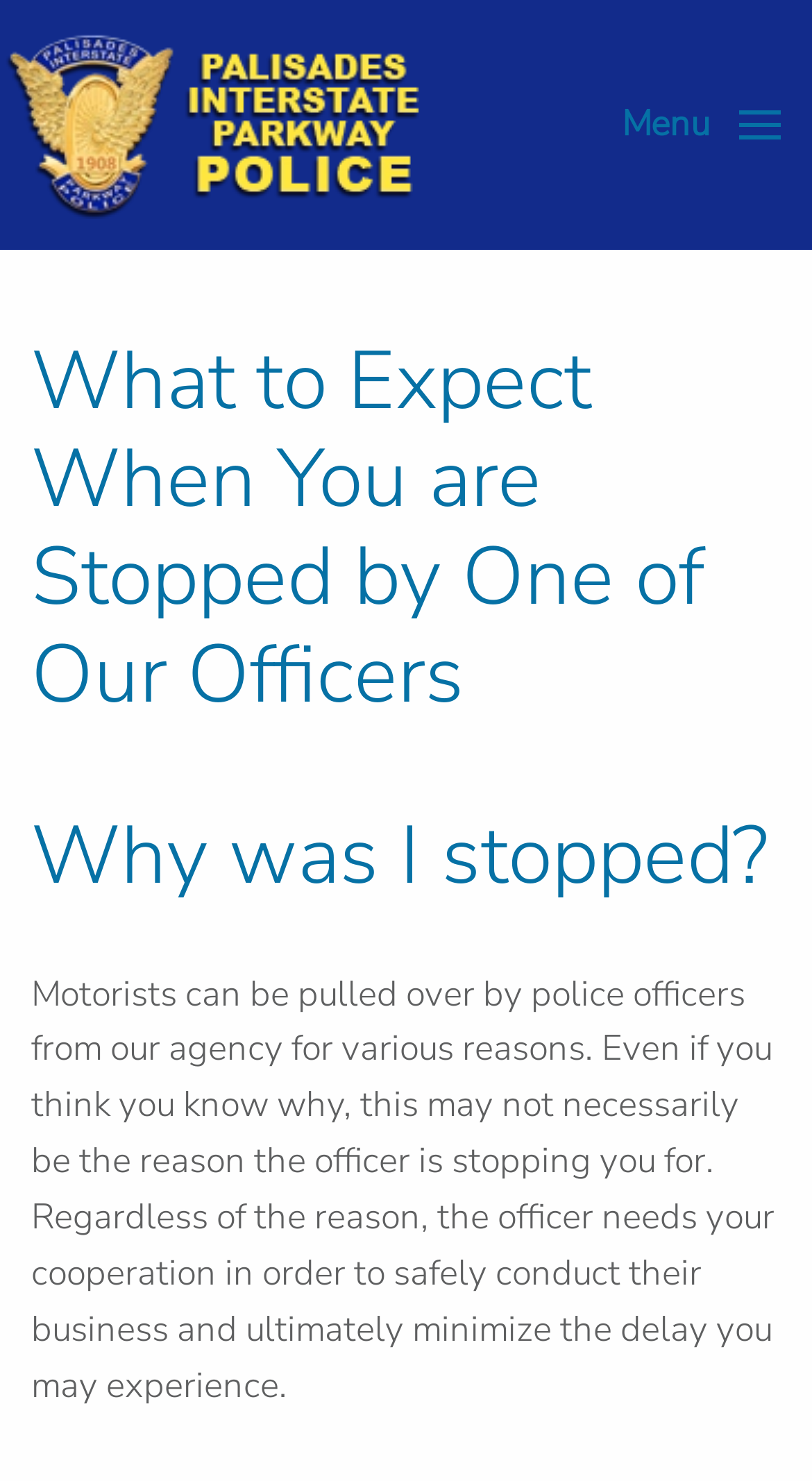Describe every aspect of the webpage in a detailed manner.

The webpage is about what to expect when stopped by a Palisades Interstate Parkway Police officer. At the top left corner, there is a link to go "Back to home" accompanied by an image of the Palisades Parkway Police logo. On the top right corner, there is a button to "Open menu" with a menu icon and a label "Menu" next to it.

Below the top navigation, there is a main heading that reads "What to Expect When You are Stopped by One of Our Officers". Underneath this heading, there is a subheading "Why was I stopped?" followed by a paragraph of text that explains the reasons why motorists can be pulled over by police officers. The text explains that even if you think you know why you were stopped, it may not be the actual reason, and that cooperation is necessary to ensure safety and minimize delay.